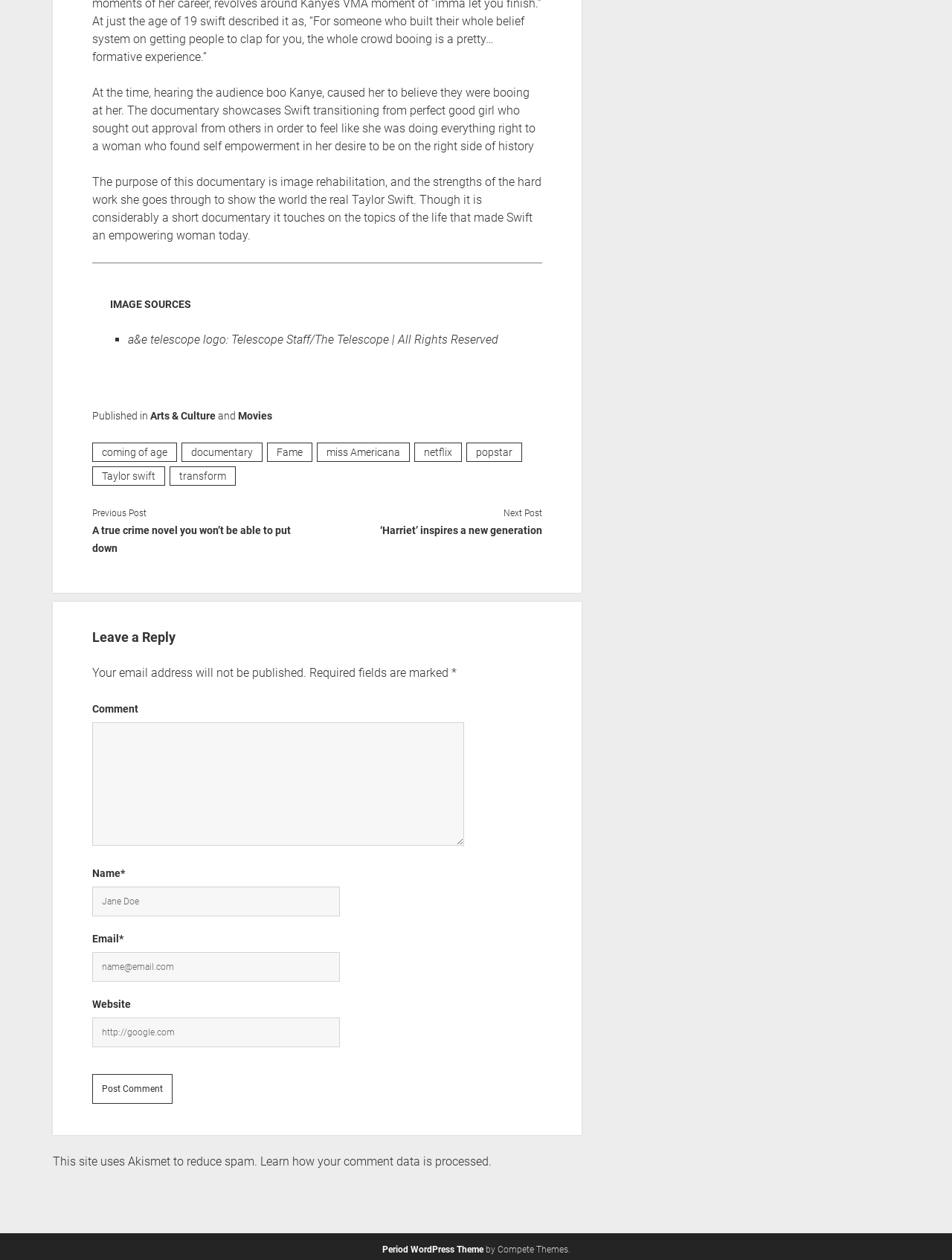What is the name of the Netflix documentary?
Answer the question with a single word or phrase, referring to the image.

Miss Americana